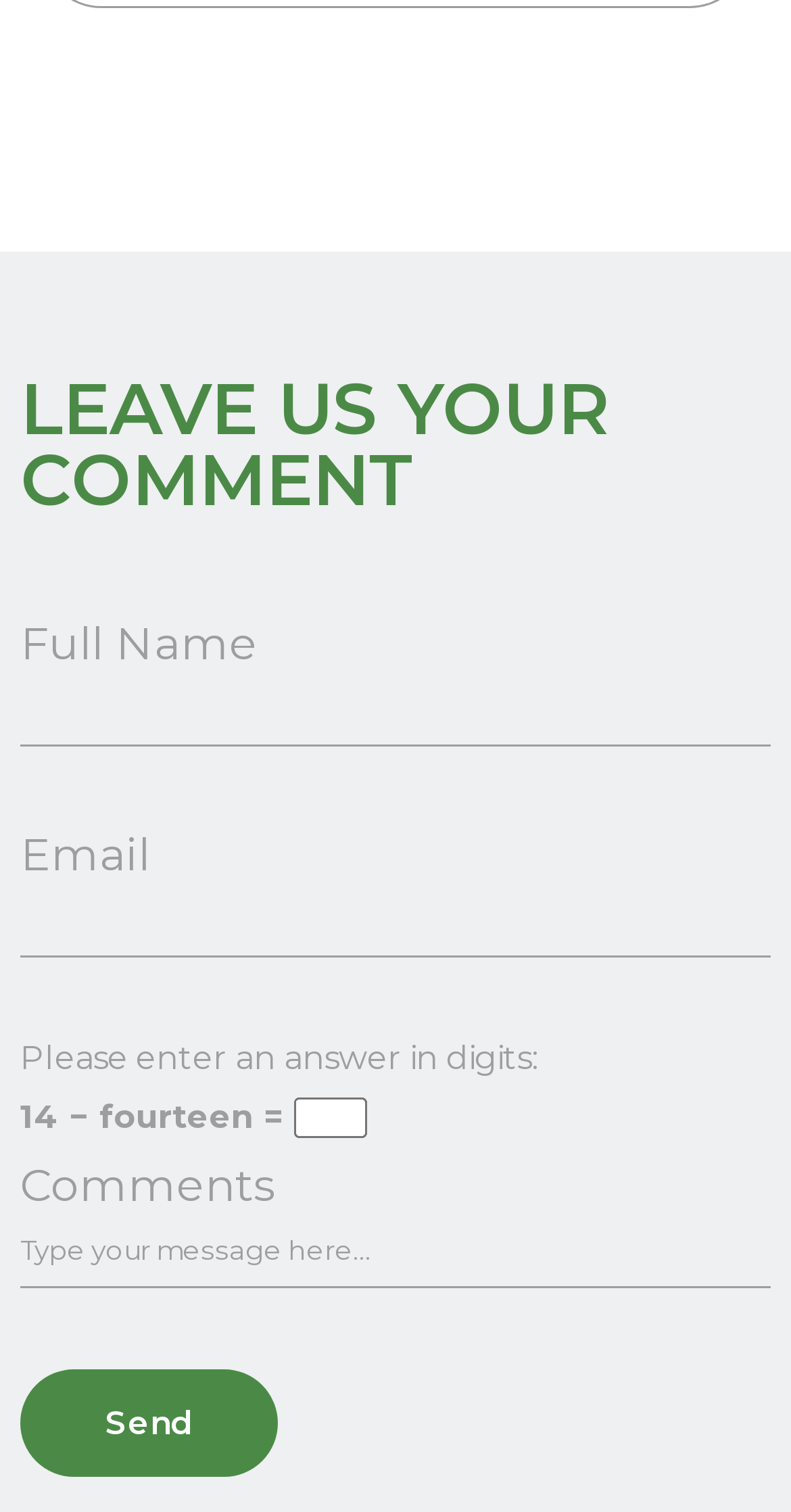What is the button at the bottom of the page for?
Look at the image and construct a detailed response to the question.

The button at the bottom of the page is labeled 'Send', which suggests that it is used to submit the user's input, including their full name, email, answer to the math question, and comments.